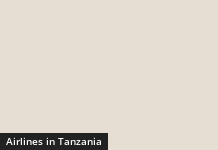What is the purpose of the visual element?
Please craft a detailed and exhaustive response to the question.

The graphic is part of a larger article that guides travelers on the best ways to reach Tanzania, and its purpose is to inform readers about the various airlines available in the region, enhancing the informational content with a visually appealing touch.